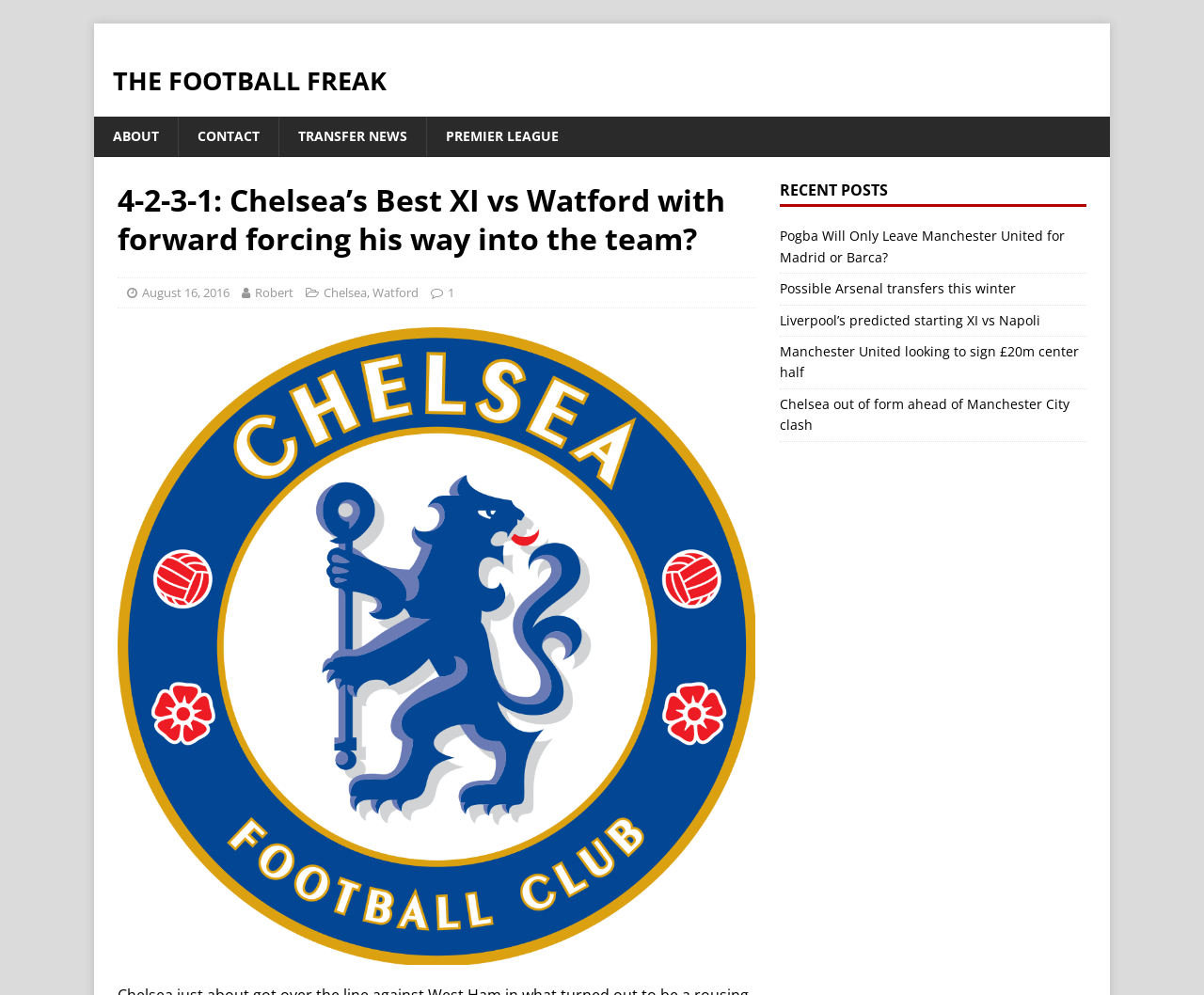What team is Chelsea playing against?
Please describe in detail the information shown in the image to answer the question.

Based on the webpage content, specifically the heading '4-2-3-1: Chelsea’s Best XI vs Watford with forward forcing his way into the team?', it is clear that Chelsea is playing against Watford.